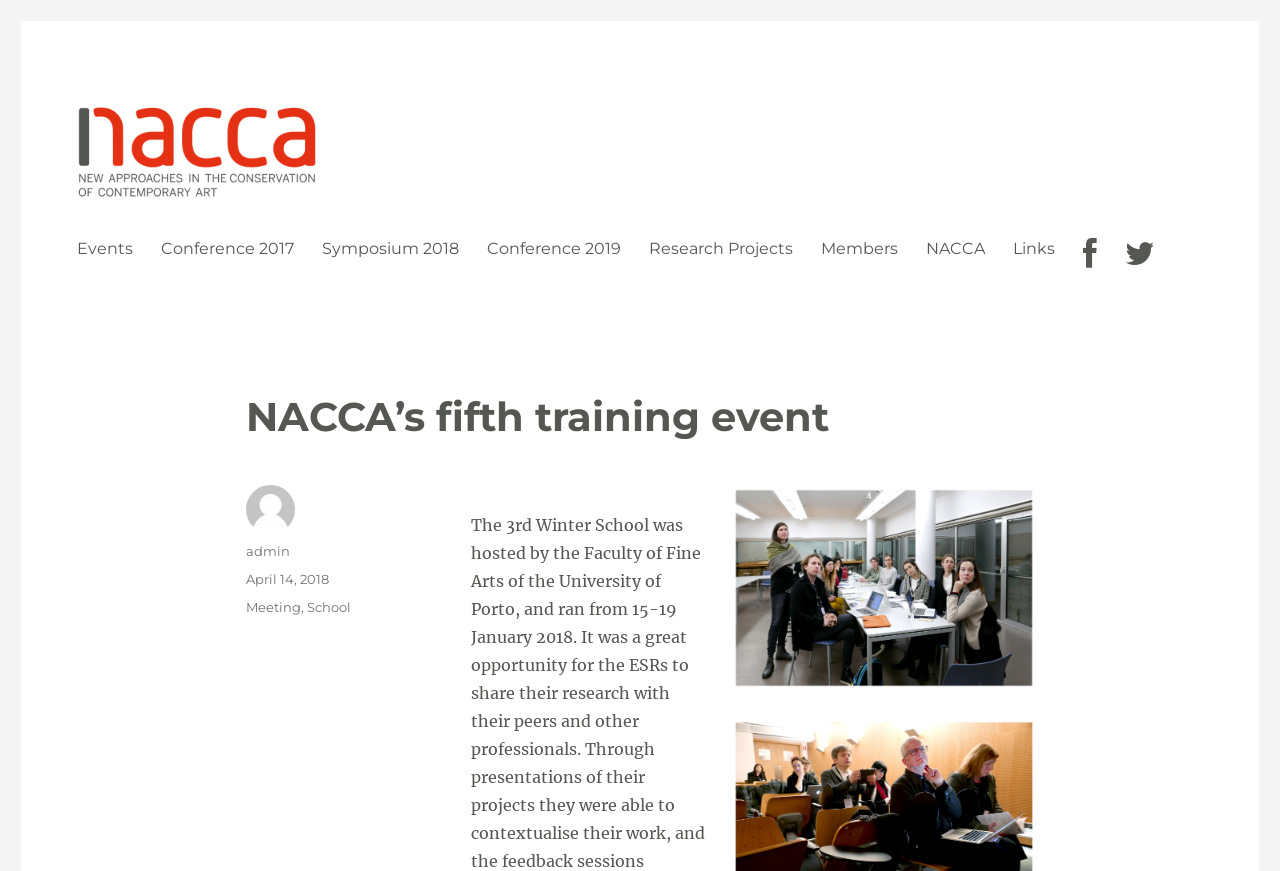Determine the bounding box coordinates of the area to click in order to meet this instruction: "Contact the team".

None